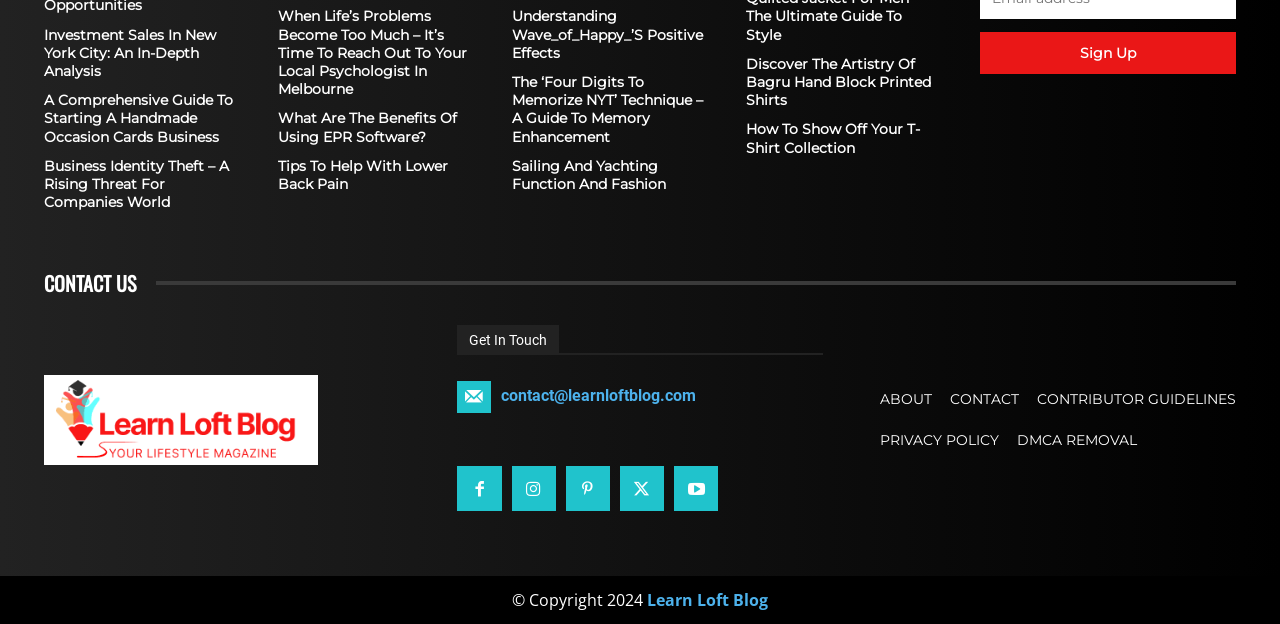Identify the bounding box of the UI component described as: "parent_node: Korean".

None